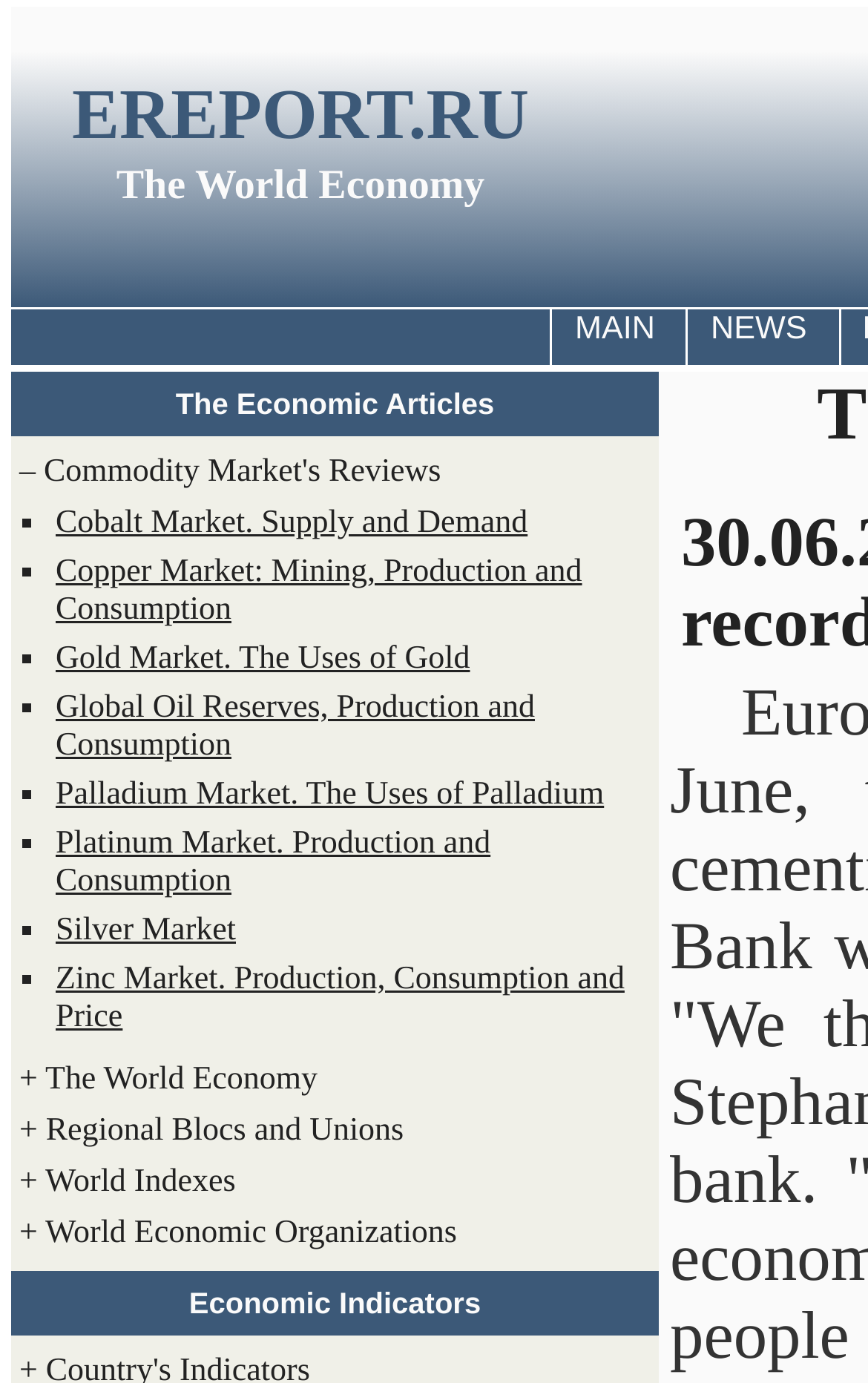Provide a one-word or one-phrase answer to the question:
What are the main categories of the website?

MAIN, NEWS